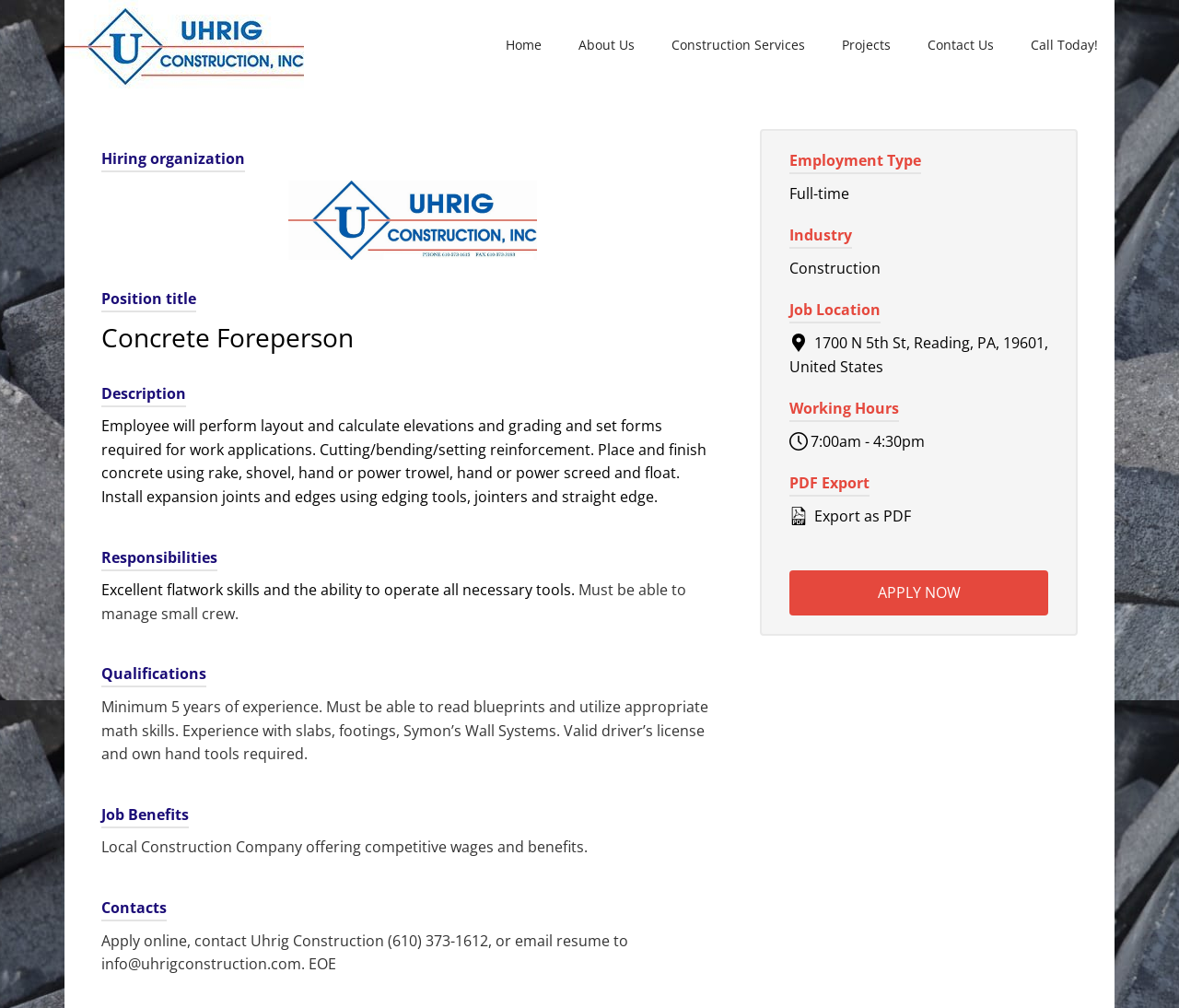Locate the bounding box coordinates of the segment that needs to be clicked to meet this instruction: "Click on the 'APPLY NOW' button".

[0.67, 0.565, 0.889, 0.61]